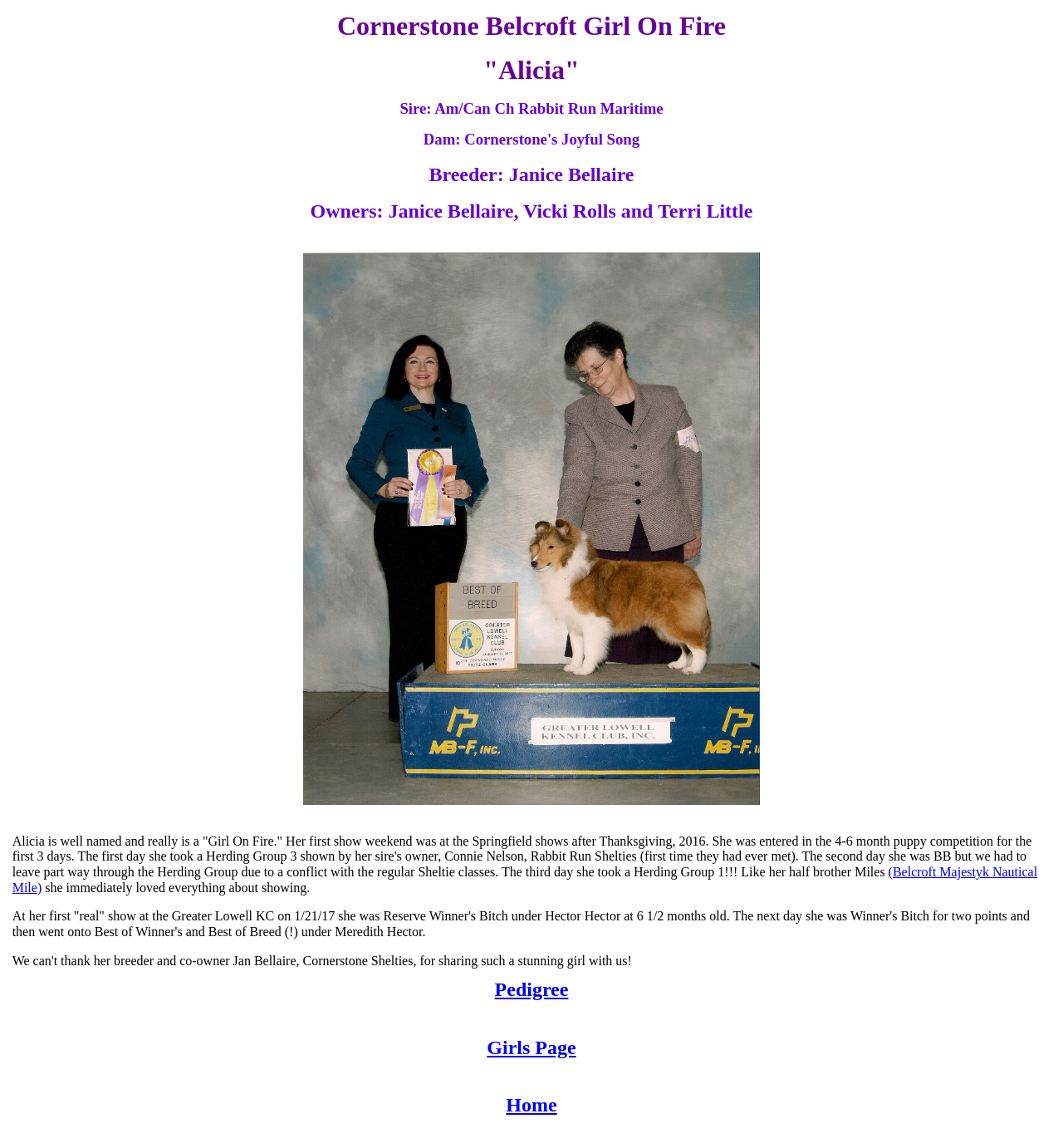Answer the question below in one word or phrase:
What is the name of Alicia's sire?

Am/Can Ch Rabbit Run Maritime